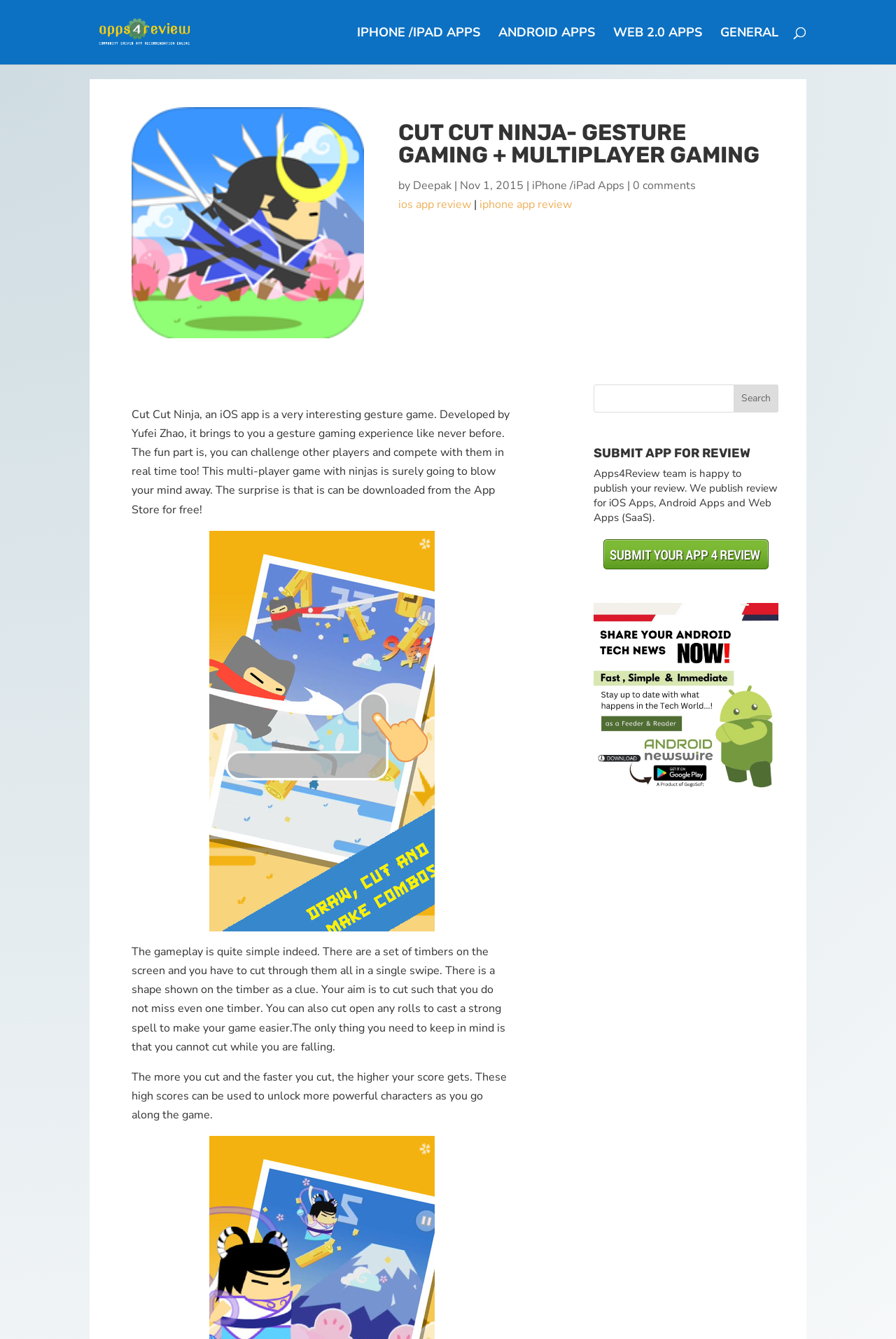Answer the following query concisely with a single word or phrase:
Who developed the Cut Cut Ninja app?

Yufei Zhao